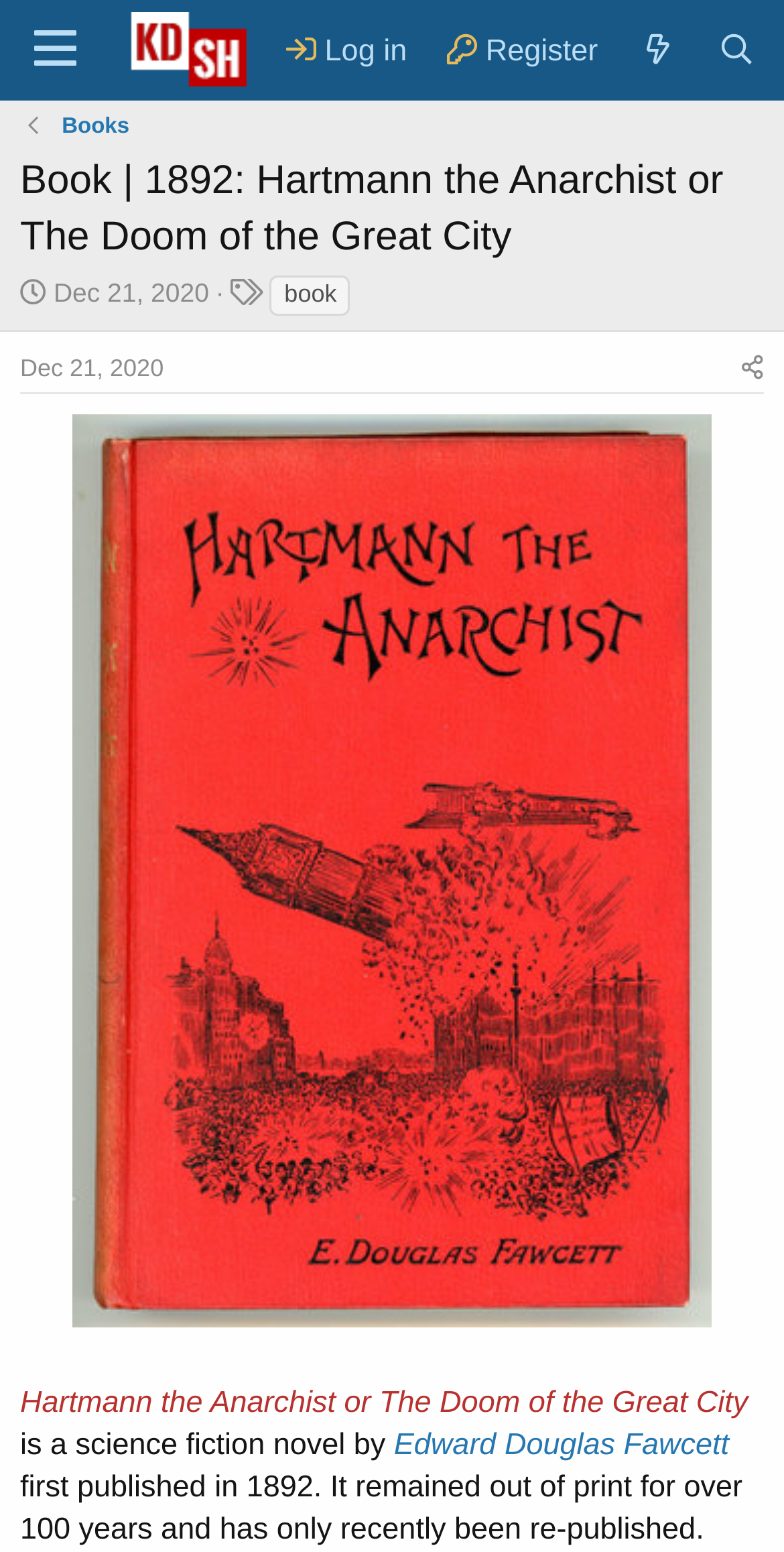What is the tag associated with the book?
Please look at the screenshot and answer using one word or phrase.

book